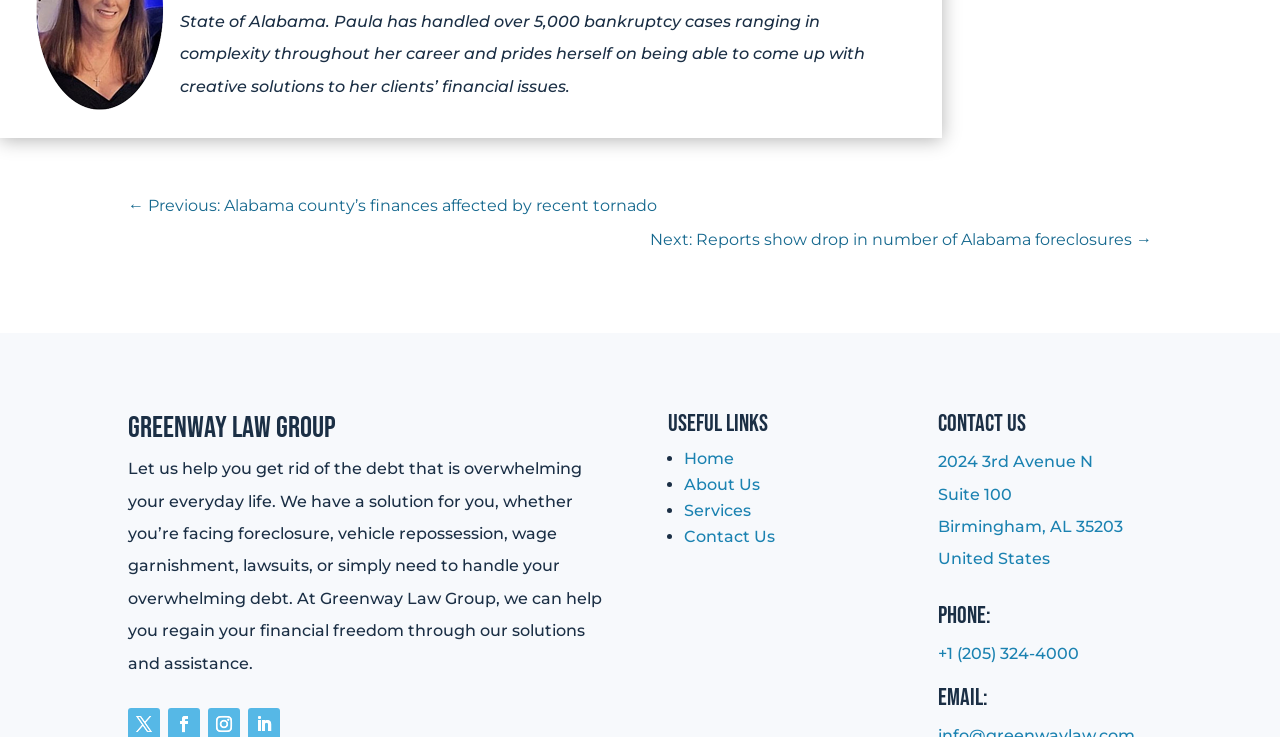Extract the bounding box coordinates of the UI element described: "Home". Provide the coordinates in the format [left, top, right, bottom] with values ranging from 0 to 1.

[0.534, 0.609, 0.574, 0.635]